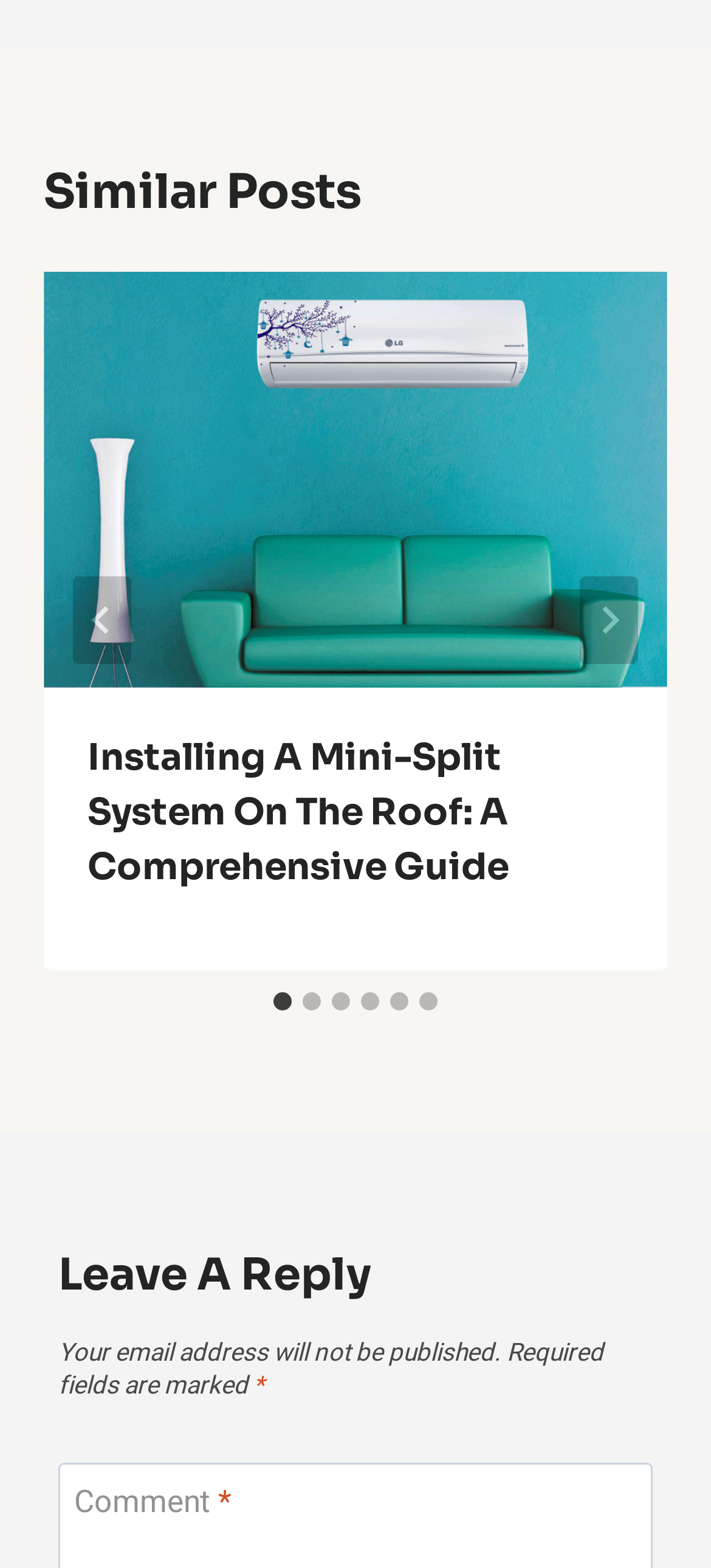Identify the bounding box coordinates of the section that should be clicked to achieve the task described: "Select the 'Go to slide 2' tab".

[0.426, 0.633, 0.451, 0.644]